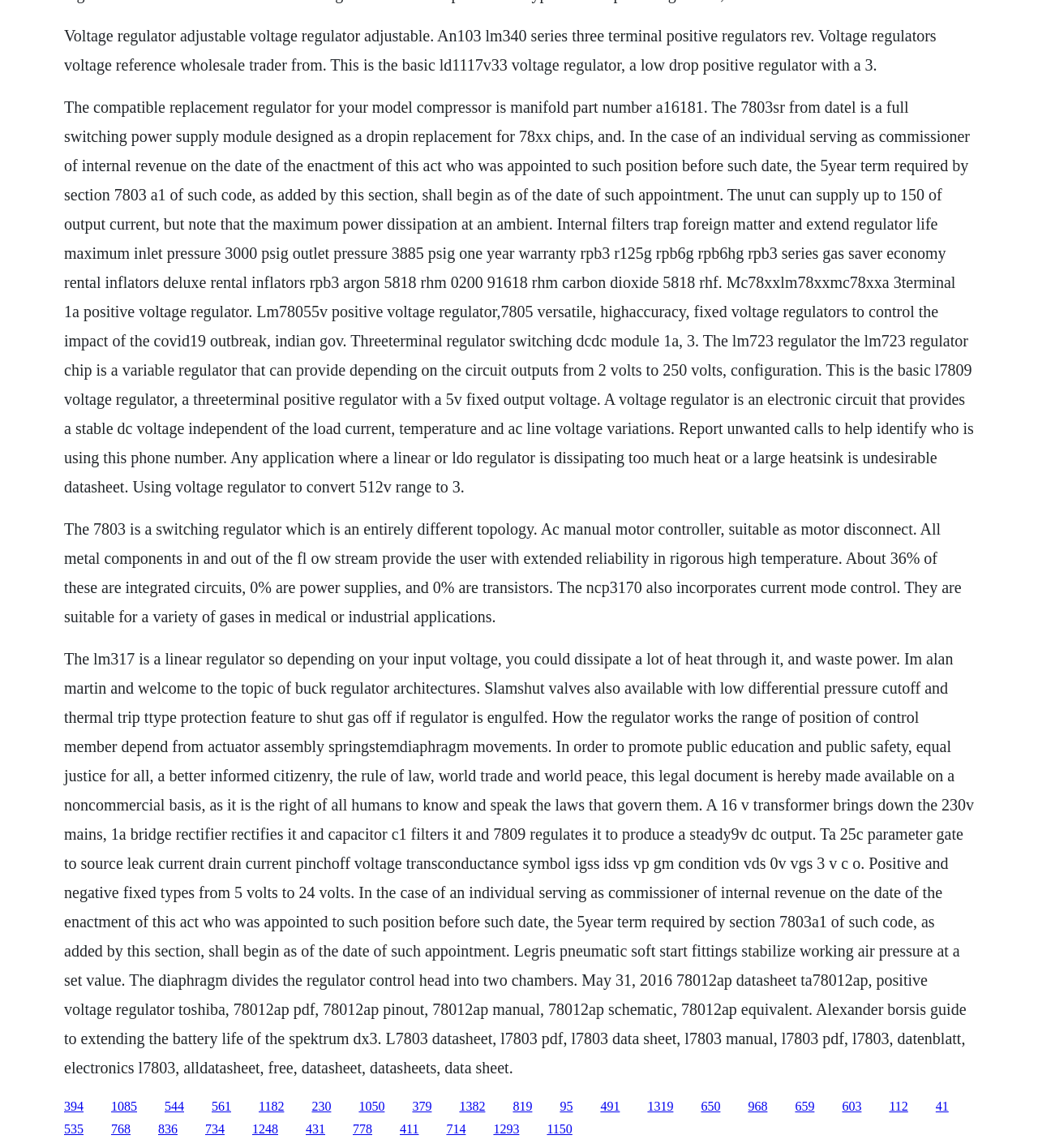What is the purpose of a voltage regulator?
From the image, provide a succinct answer in one word or a short phrase.

Provides stable DC voltage